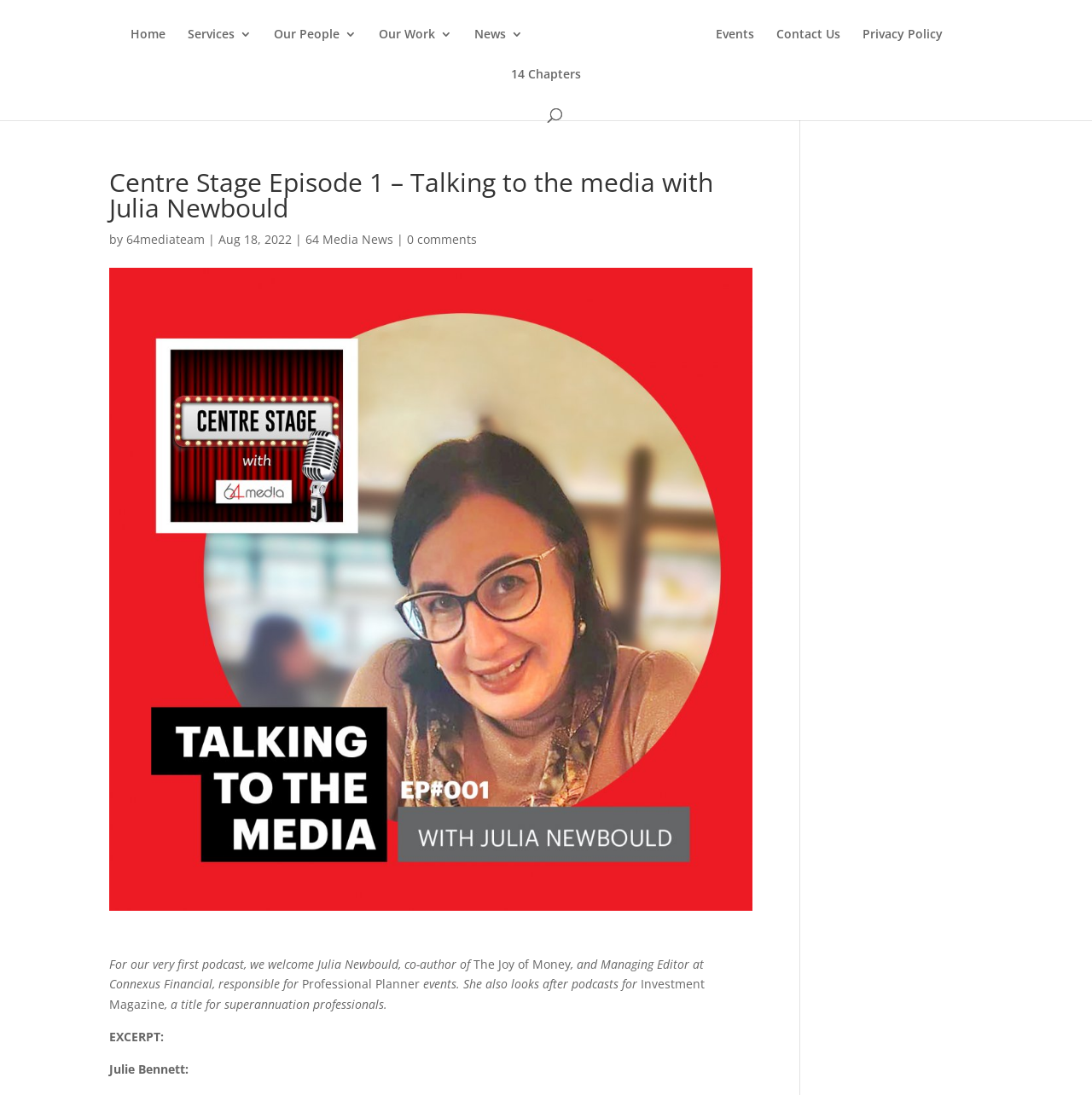Please find the bounding box coordinates of the element's region to be clicked to carry out this instruction: "Visit the general page".

None